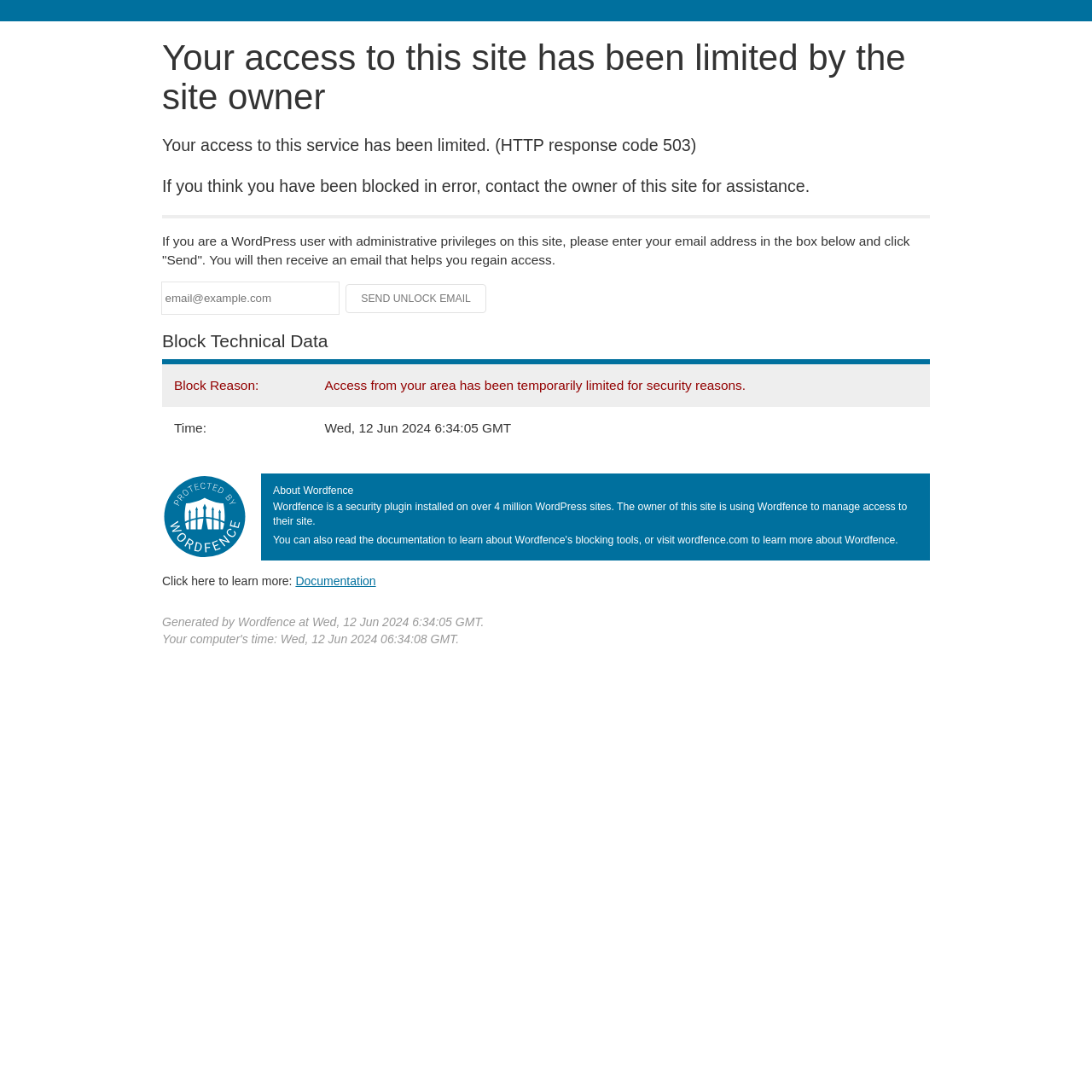For the following element description, predict the bounding box coordinates in the format (top-left x, top-left y, bottom-right x, bottom-right y). All values should be floating point numbers between 0 and 1. Description: Documentation

[0.271, 0.526, 0.344, 0.538]